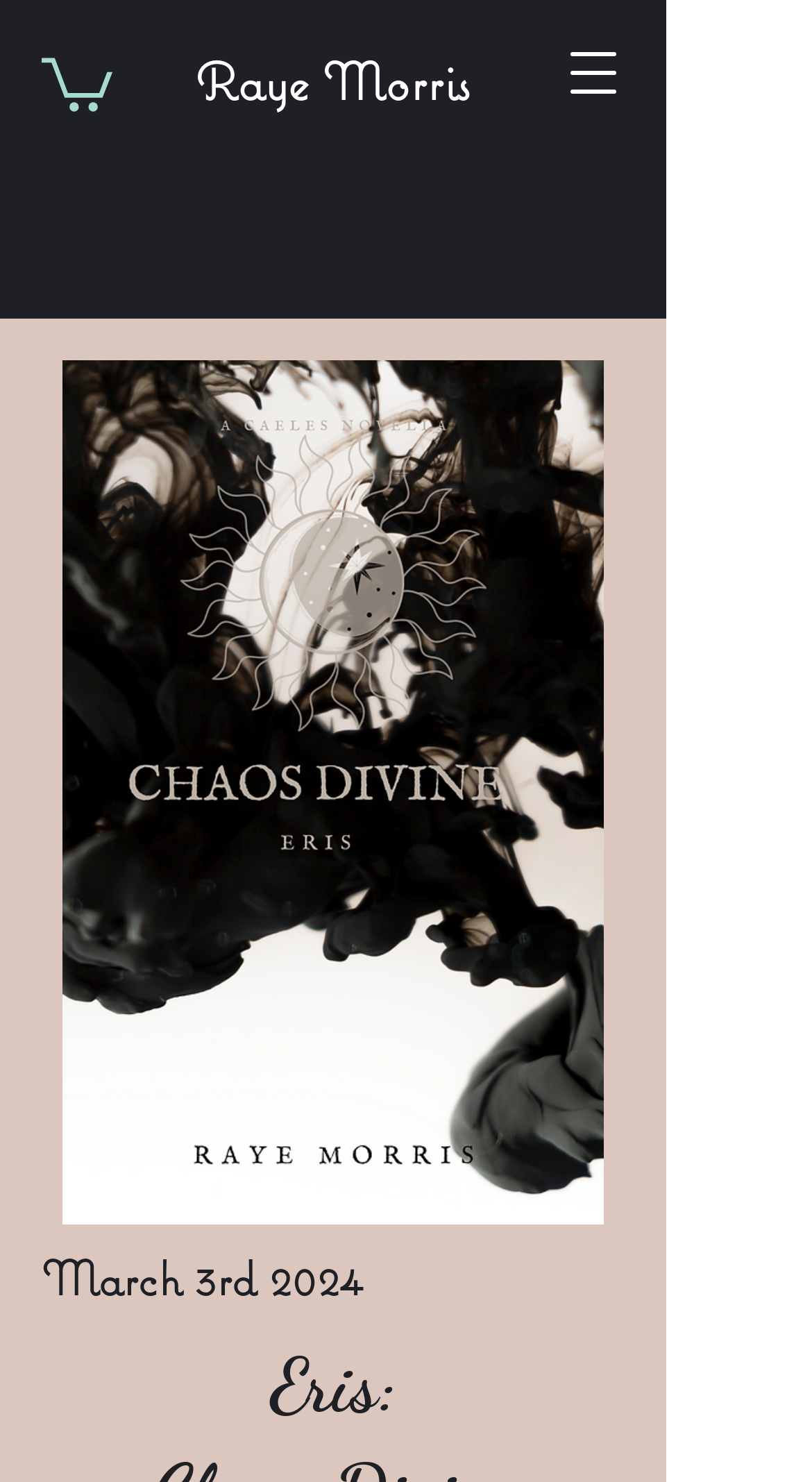Given the webpage screenshot and the description, determine the bounding box coordinates (top-left x, top-left y, bottom-right x, bottom-right y) that define the location of the UI element matching this description: Raye Morris

[0.241, 0.032, 0.579, 0.077]